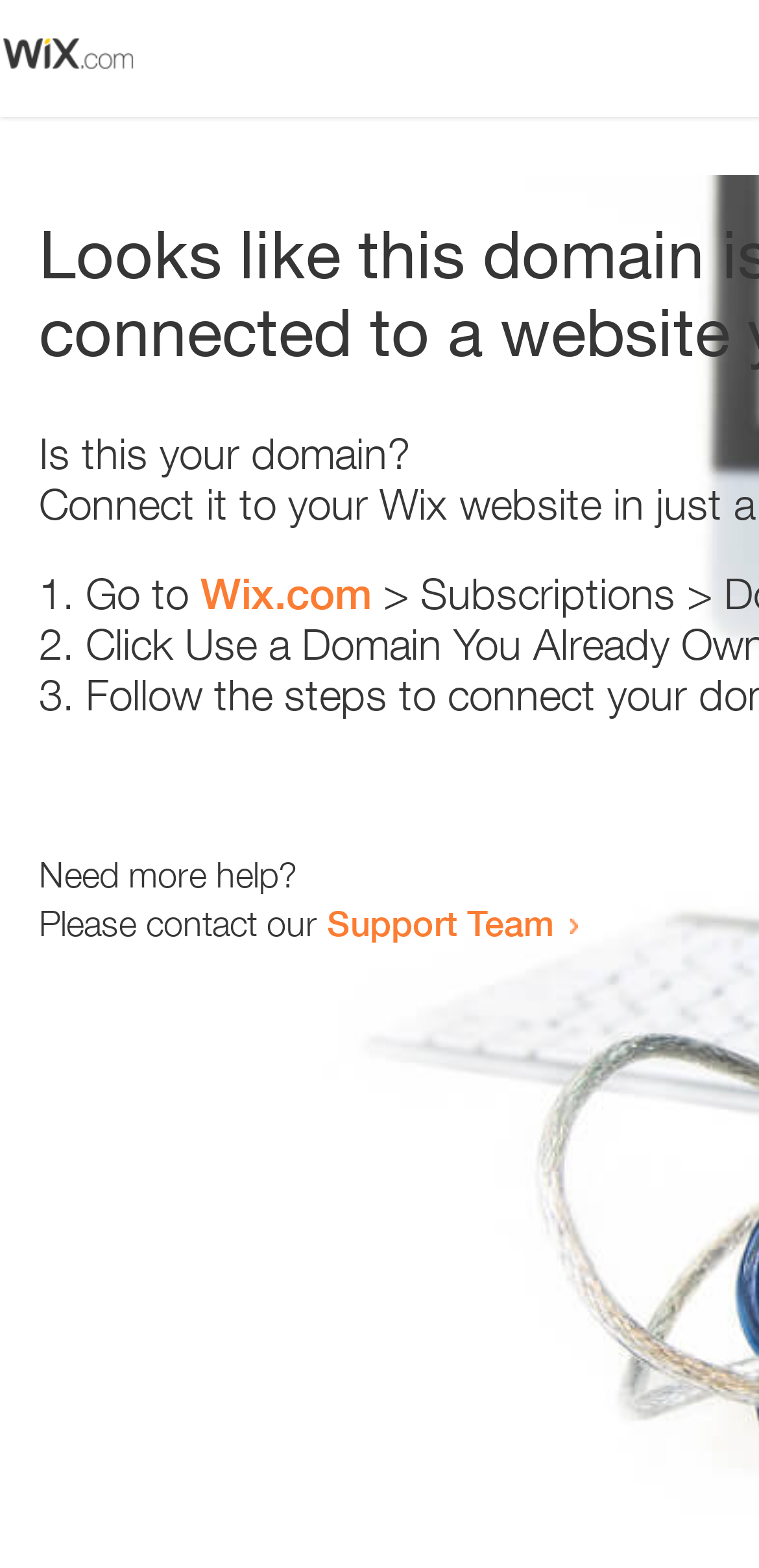Mark the bounding box of the element that matches the following description: "Wix.com".

[0.264, 0.362, 0.49, 0.395]